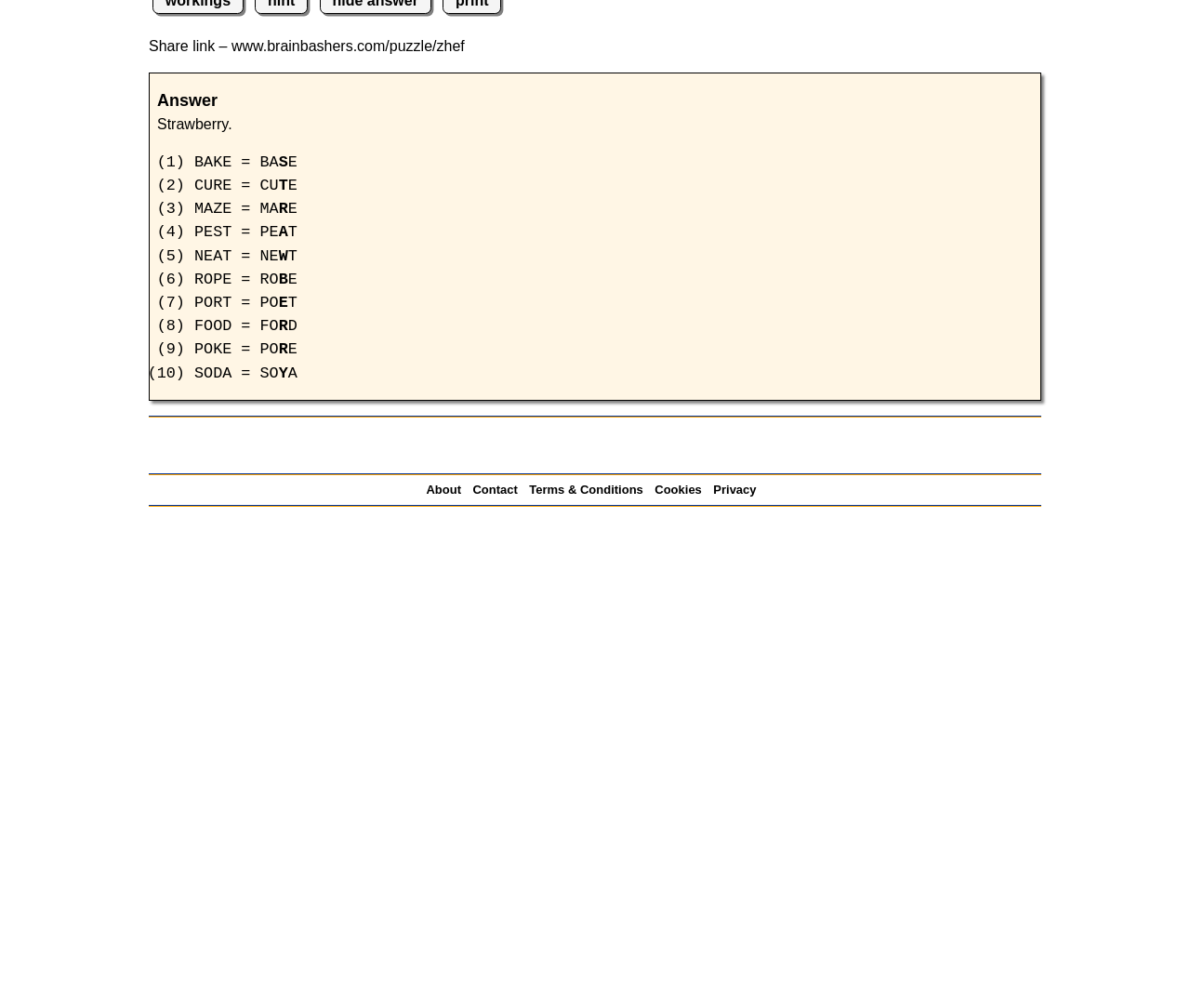Identify the bounding box of the UI element described as follows: "Contact". Provide the coordinates as four float numbers in the range of 0 to 1 [left, top, right, bottom].

[0.397, 0.471, 0.441, 0.501]